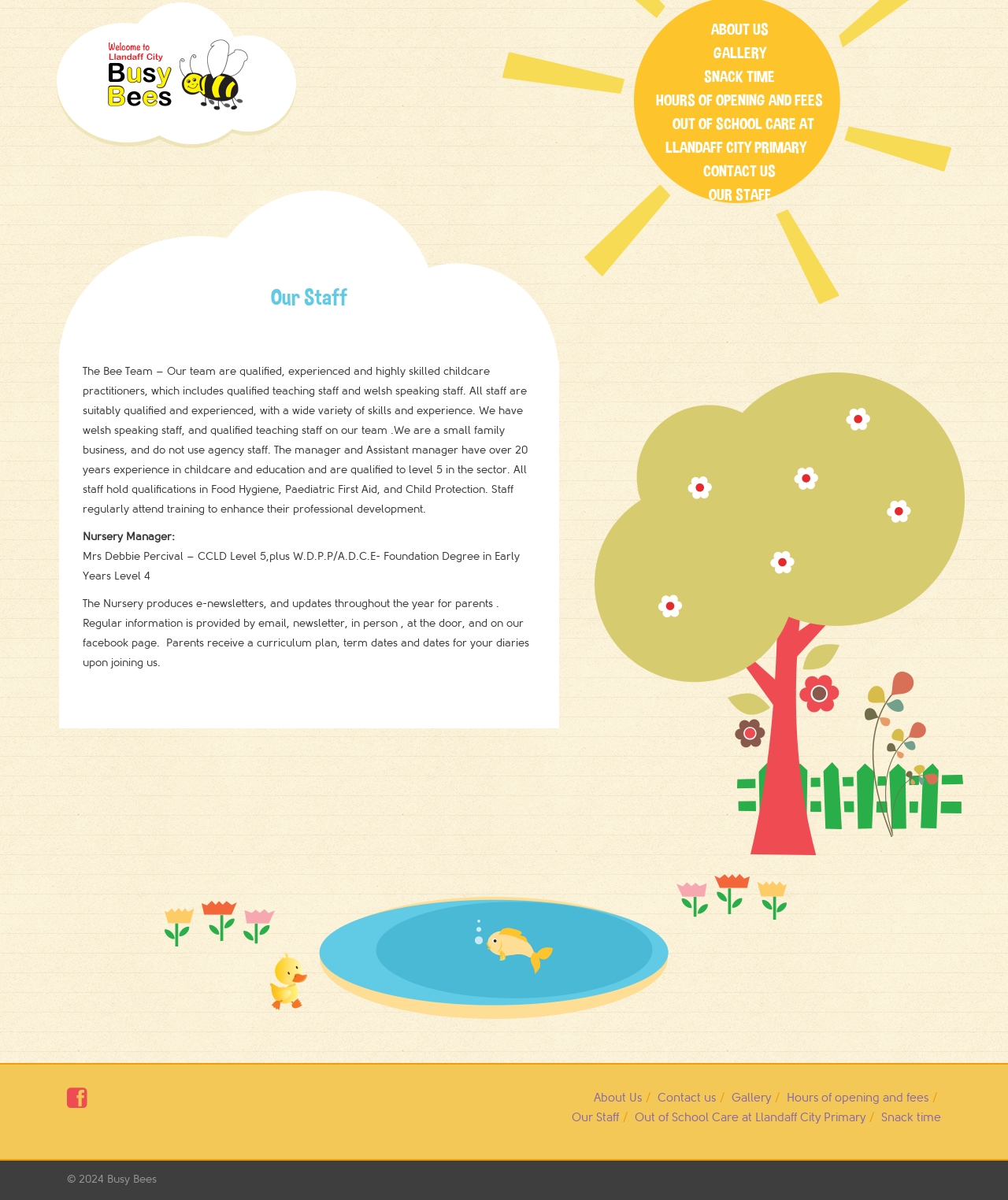What is the copyright year of the webpage?
Please respond to the question thoroughly and include all relevant details.

I found the answer by looking at the footer of the webpage, which displays the copyright information, specifically the year, which is '2024'.